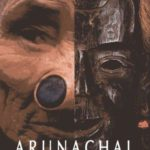Offer a detailed explanation of what is happening in the image.

The image features a striking visual representation that encapsulates the rich cultural heritage of Arunachal Pradesh, a state in northeastern India. It juxtaposes the face of an indigenous person with a traditional tribal mask, symbolizing the deep-rooted connection between the people and their cultural artifacts. The image is accompanied by the title "ARUNACHAL," indicating the focus on this unique region known for its diverse tribal communities and vibrant traditions. This artwork emphasizes the significance of identity and heritage, inviting viewers to explore the multifaceted aspects of Arunachal Pradesh's cultural landscape.